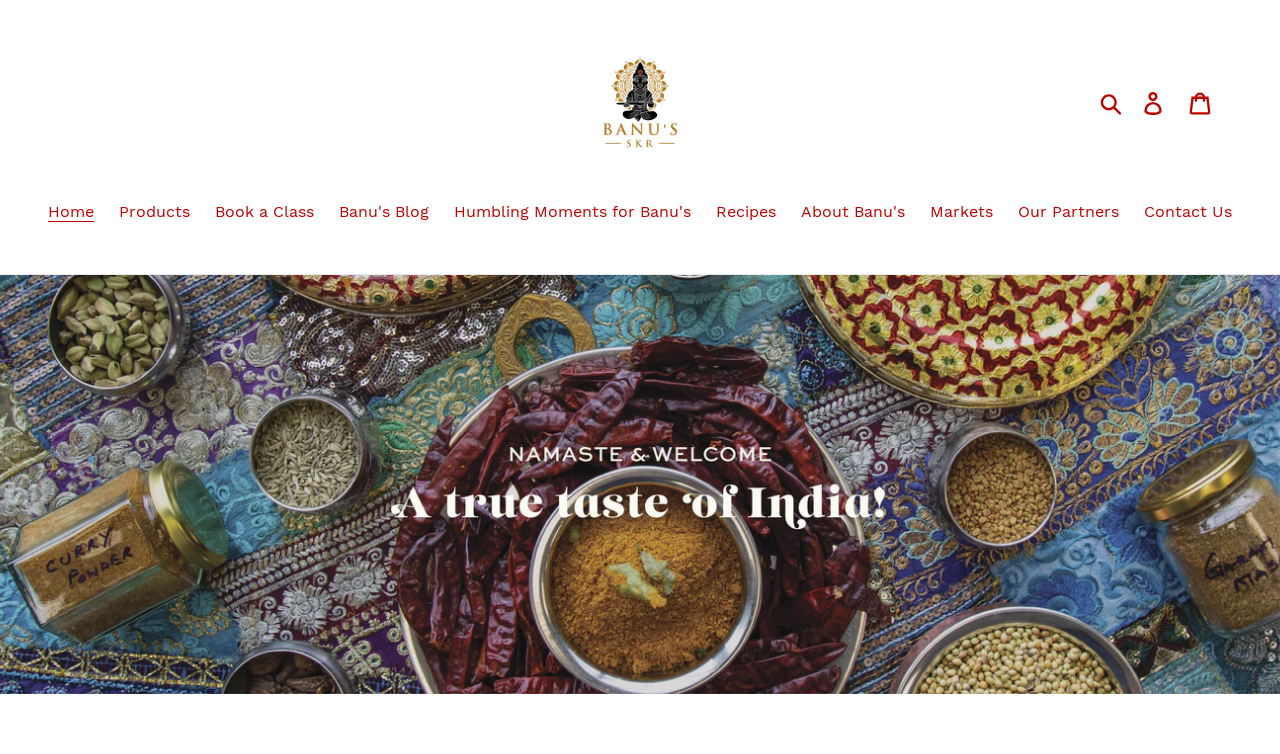What is the purpose of the 'Cart' link?
Kindly give a detailed and elaborate answer to the question.

The 'Cart' link is located next to the 'Log in' link and is likely used to view the user's shopping cart, allowing them to review and manage their purchases.